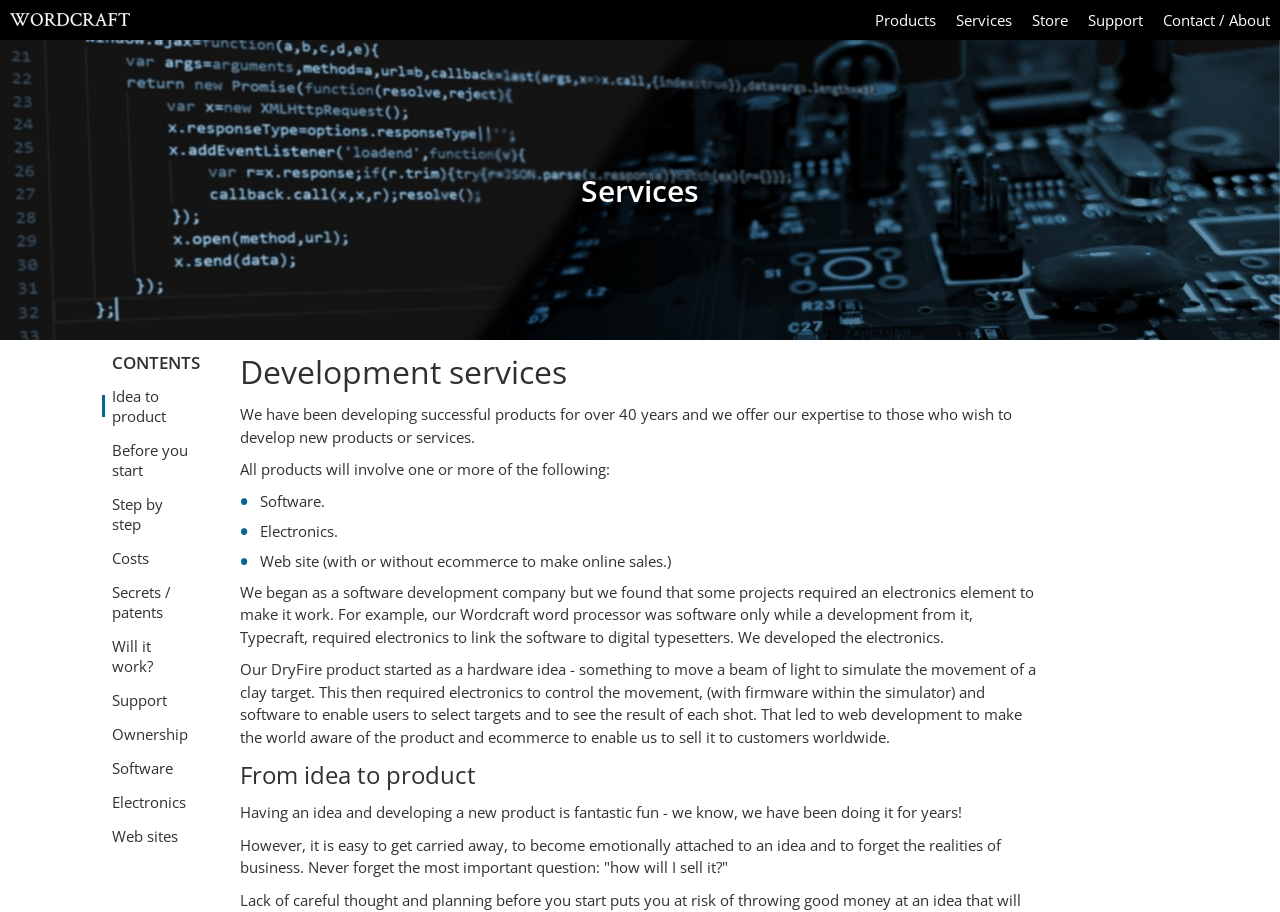Please provide the bounding box coordinates in the format (top-left x, top-left y, bottom-right x, bottom-right y). Remember, all values are floating point numbers between 0 and 1. What is the bounding box coordinate of the region described as: Services

[0.739, 0.0, 0.798, 0.044]